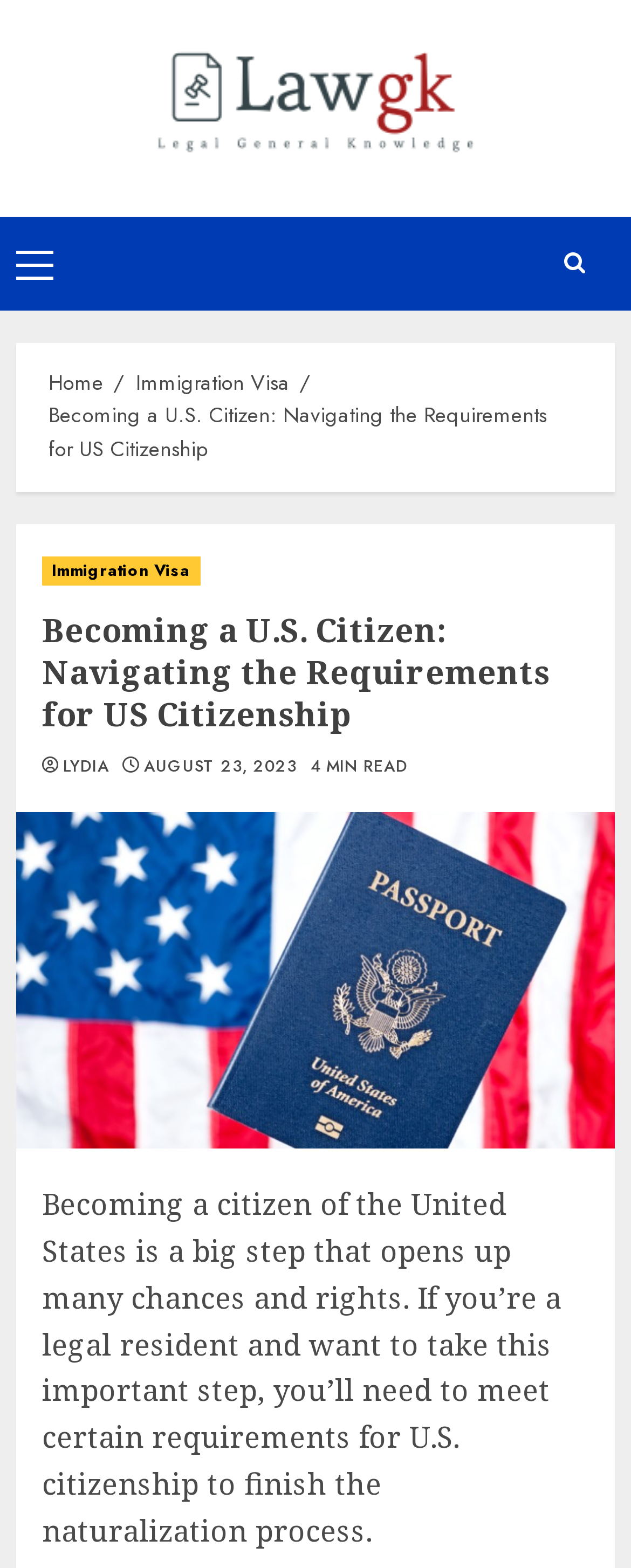Provide the bounding box coordinates of the section that needs to be clicked to accomplish the following instruction: "Click the 'Becoming a U.S. Citizen: Navigating the Requirements for US Citizenship' link."

[0.077, 0.255, 0.867, 0.297]